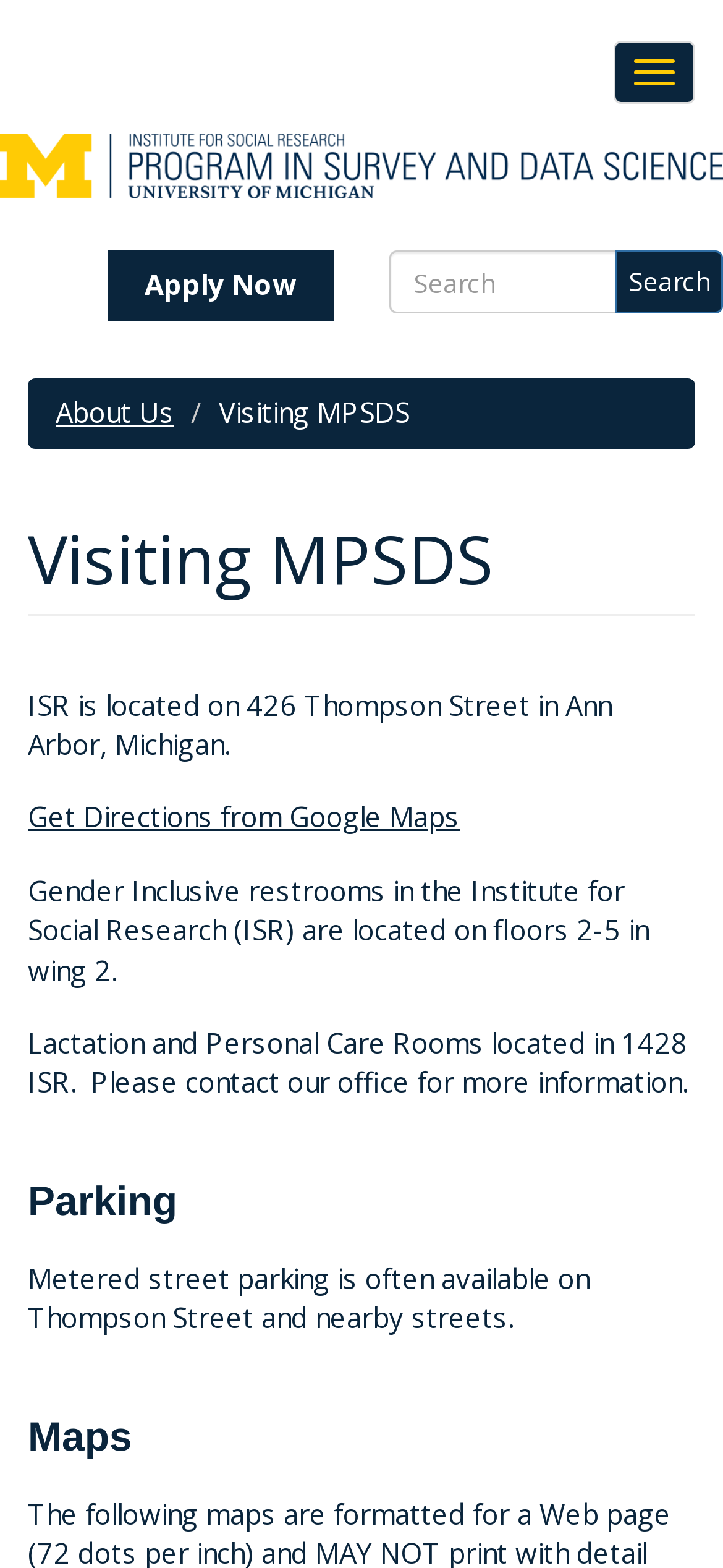Please determine the bounding box coordinates of the element to click in order to execute the following instruction: "follow us". The coordinates should be four float numbers between 0 and 1, specified as [left, top, right, bottom].

None